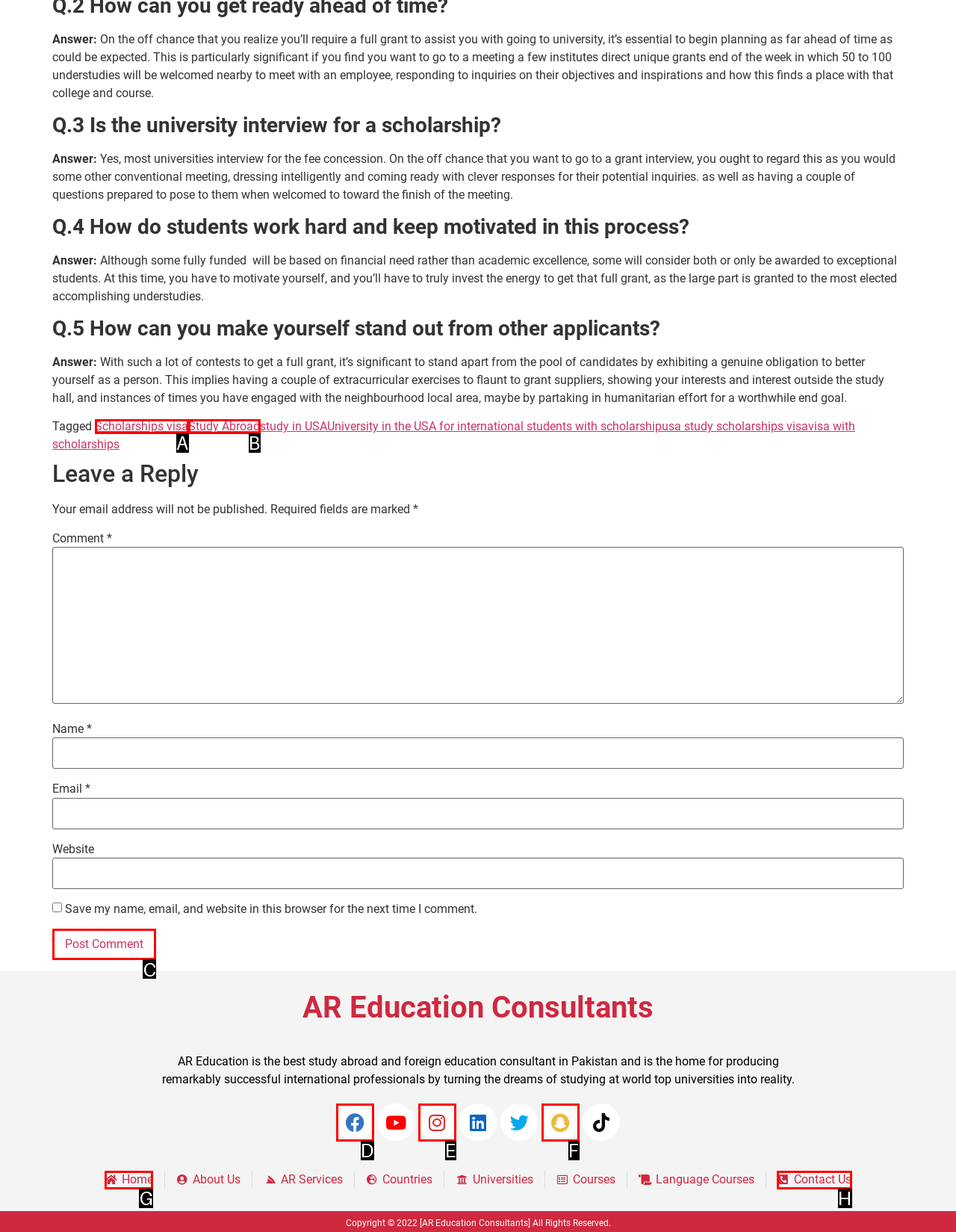Identify the correct choice to execute this task: Click the 'Post Comment' button
Respond with the letter corresponding to the right option from the available choices.

C